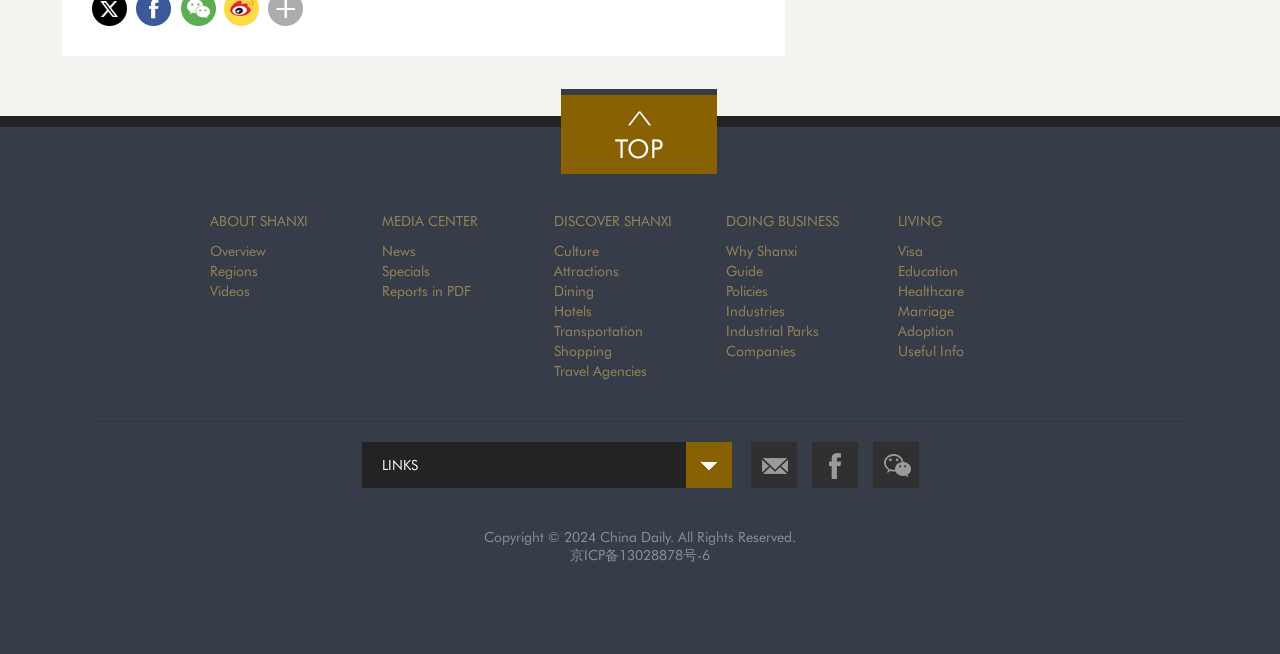Provide a brief response using a word or short phrase to this question:
What is the text above the 'LINKS' emphasis?

TOP